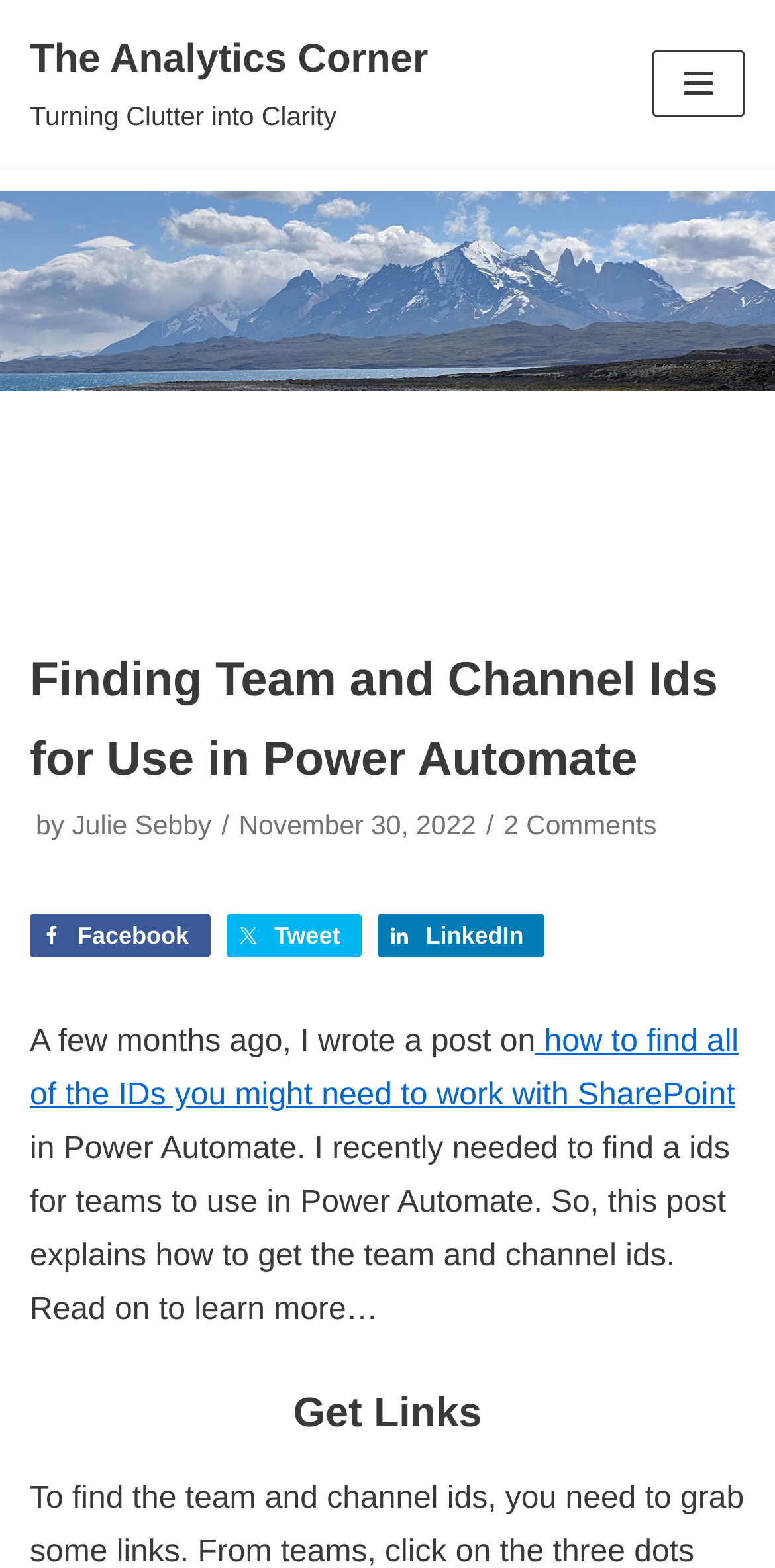Present a detailed account of what is displayed on the webpage.

The webpage is about finding team and channel IDs for use in Power Automate cloud flows. At the top left, there is a link to "Skip to content". Next to it, there is a link to "The Analytics Corner" with a subtitle "Turning Clutter into Clarity". On the top right, there is a navigation menu button.

Below the navigation menu button, there is a heading that reads "Finding Team and Channel Ids for Use in Power Automate". Underneath, there is a byline with the author's name "Julie Sebby" and a timestamp "November 30, 2022". To the right of the byline, there is a link to "2 Comments".

Below the byline, there are three social media links: Facebook, Tweet, and LinkedIn, each accompanied by an image. The Facebook link is on the left, followed by the Tweet link, and then the LinkedIn link on the right.

The main content of the webpage starts with a paragraph that mentions a previous post about finding IDs for SharePoint in Power Automate. The paragraph then explains that this post will cover how to find team and channel IDs for use in Power Automate. The text continues, inviting the reader to "Read on to learn more…".

Finally, at the bottom, there is a heading that reads "Get Links".